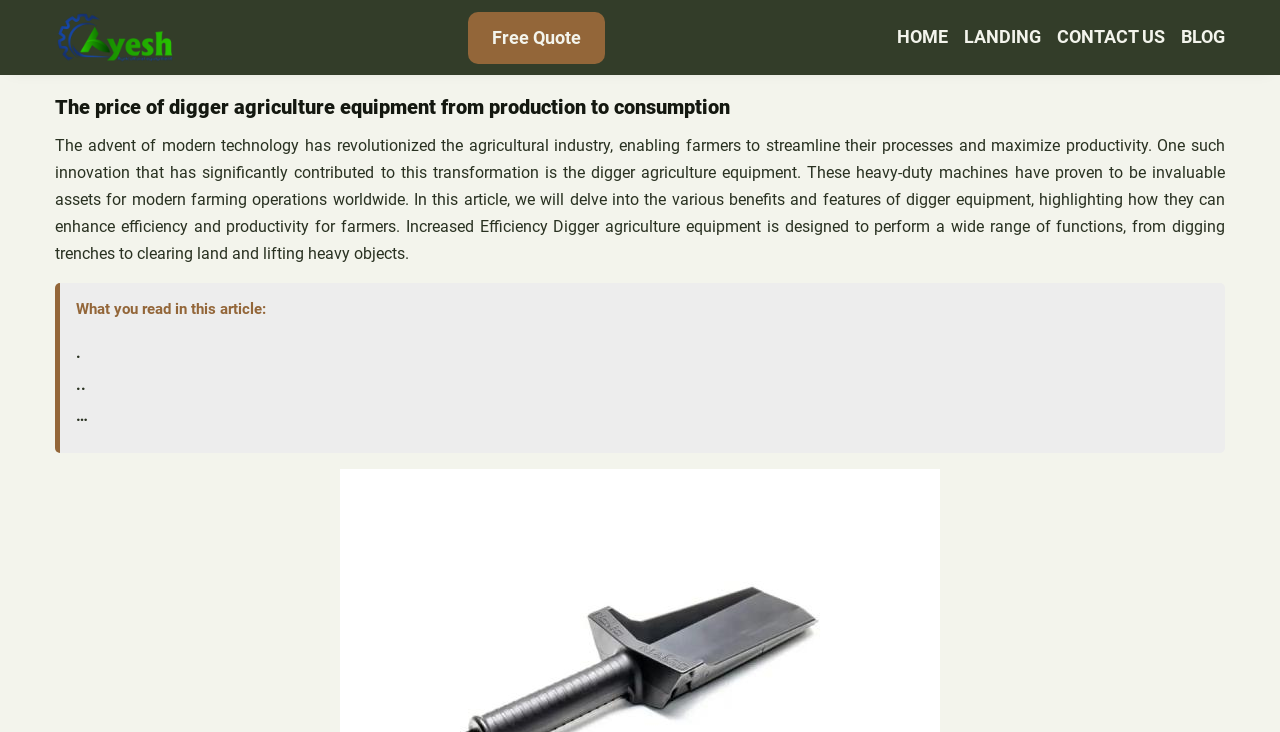How many navigation links are in the header? Analyze the screenshot and reply with just one word or a short phrase.

4